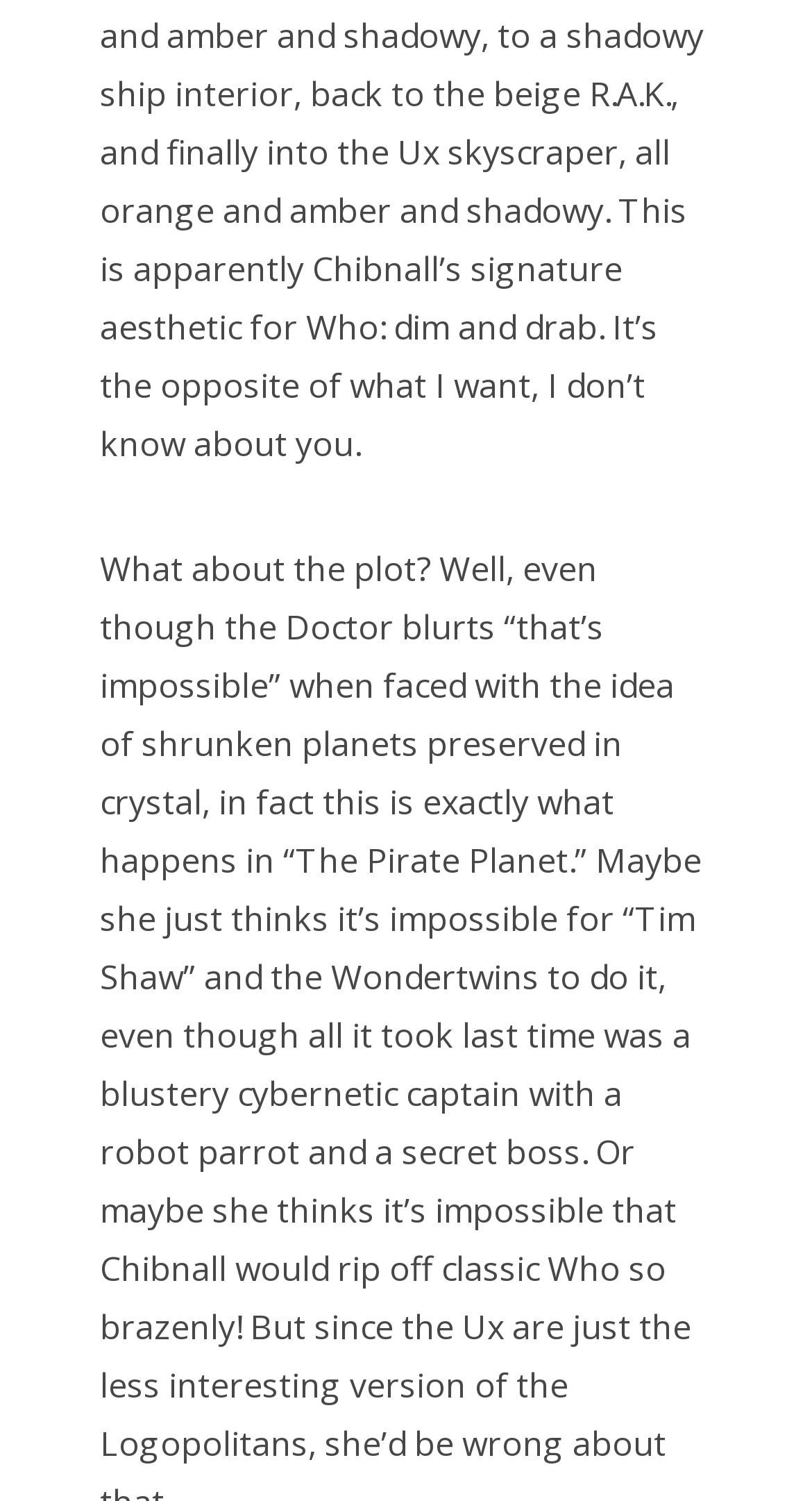Highlight the bounding box coordinates of the element that should be clicked to carry out the following instruction: "Click on the link 'star trek'". The coordinates must be given as four float numbers ranging from 0 to 1, i.e., [left, top, right, bottom].

[0.393, 0.6, 0.568, 0.643]